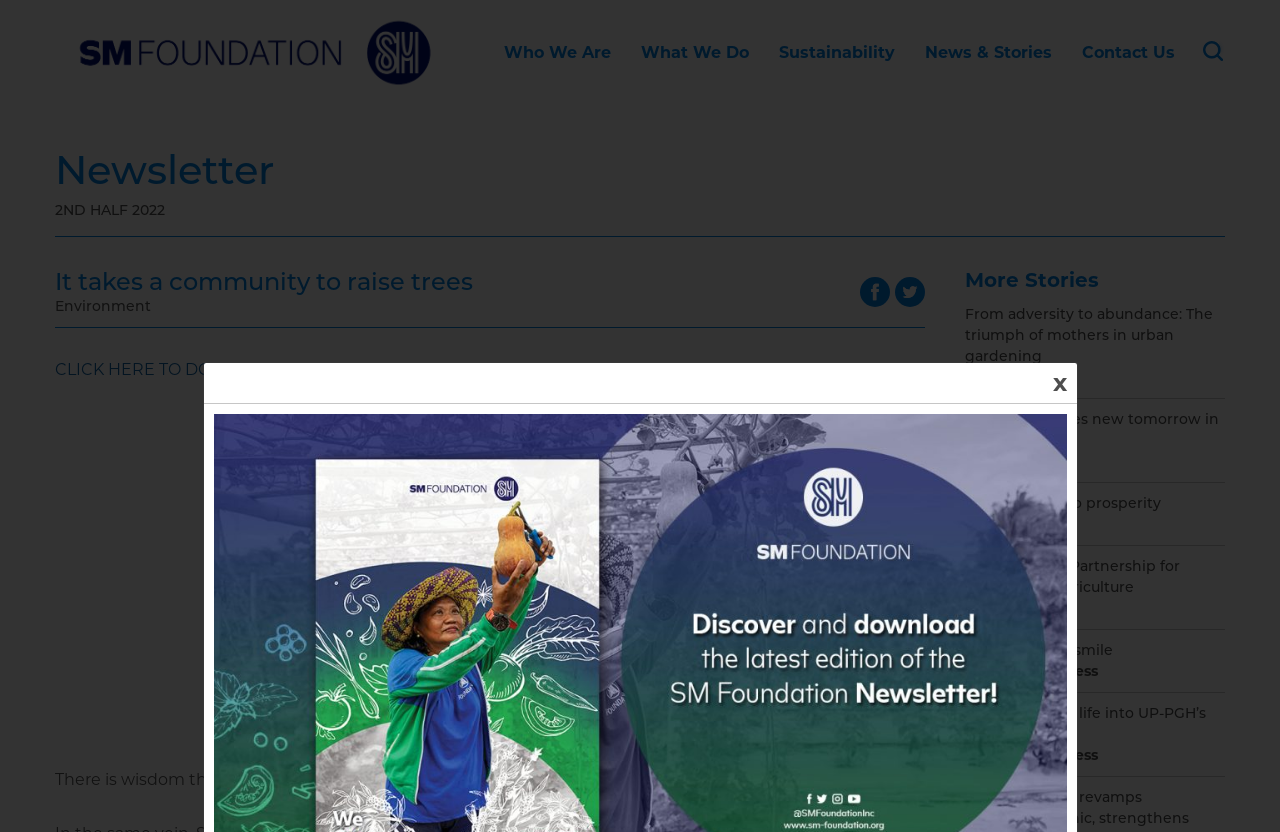Using a single word or phrase, answer the following question: 
What is the theme of the image on the webpage?

Trees